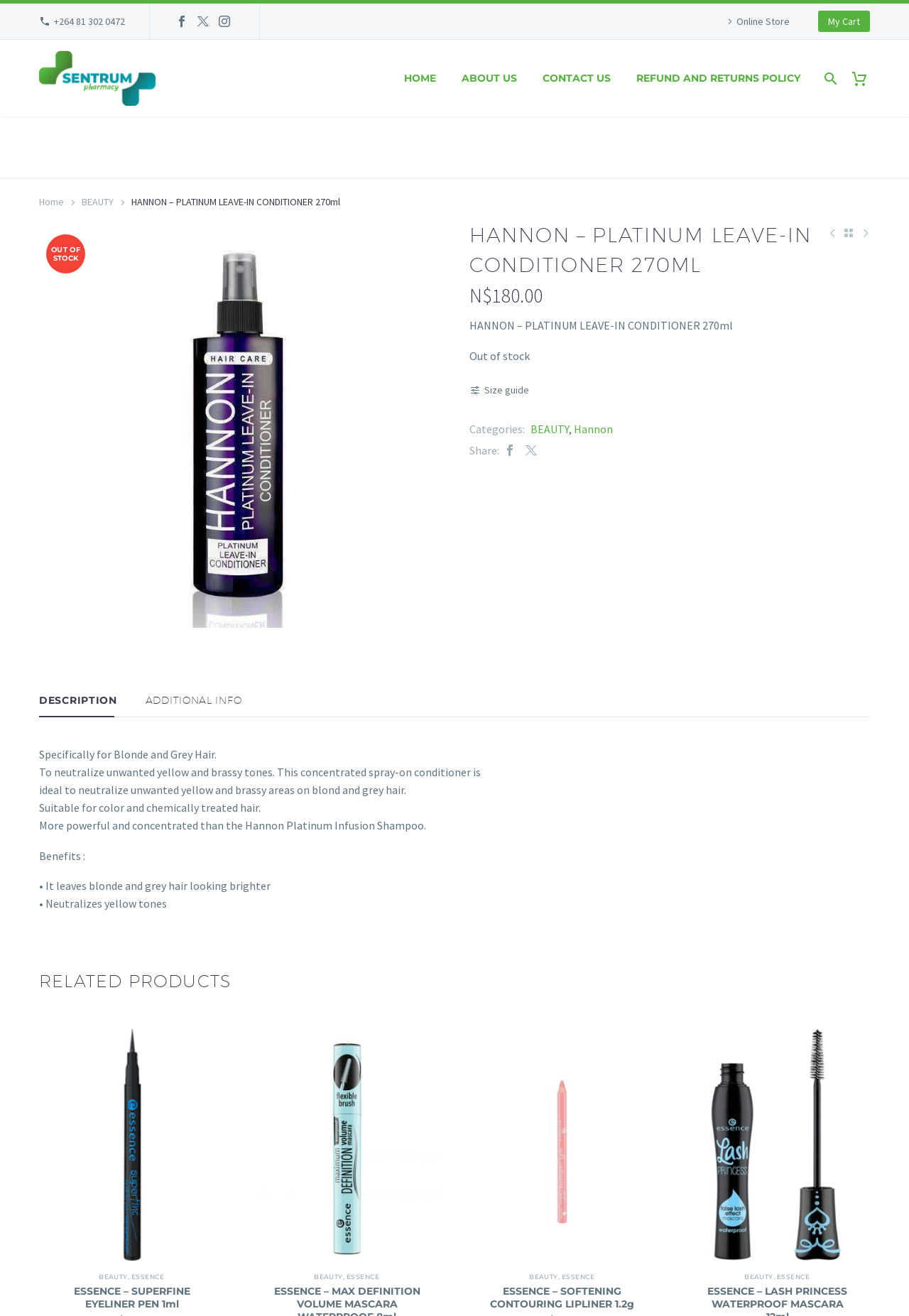Detail the various sections and features of the webpage.

This webpage is about a product, HANNON – PLATINUM LEAVE-IN CONDITIONER 270ml, sold by Sentrum Pharmacy. At the top of the page, there is a navigation menu with links to "HOME", "ABOUT US", "CONTACT US", and "REFUND AND RETURNS POLICY". Below the navigation menu, there is a section with the product name, "HANNON – PLATINUM LEAVE-IN CONDITIONER 270ml", and an image of the product. The product is currently out of stock, as indicated by the "OUT OF STOCK" text.

To the right of the product image, there is a section with the product price, "N$ 180.00", and a link to a size guide. Below this section, there are links to categories, "BEAUTY" and "Hannon", and a "Share" section with social media links.

The main content of the page is divided into three sections: "DESCRIPTION", "ADDITIONAL INFO", and "RELATED PRODUCTS". The "DESCRIPTION" section provides a detailed description of the product, including its benefits and features. The "ADDITIONAL INFO" section is empty. The "RELATED PRODUCTS" section displays three related products from the brand ESSENCE, with images and links to each product.

At the bottom of the page, there are links to the categories "BEAUTY" and "ESSENCE" for each related product.